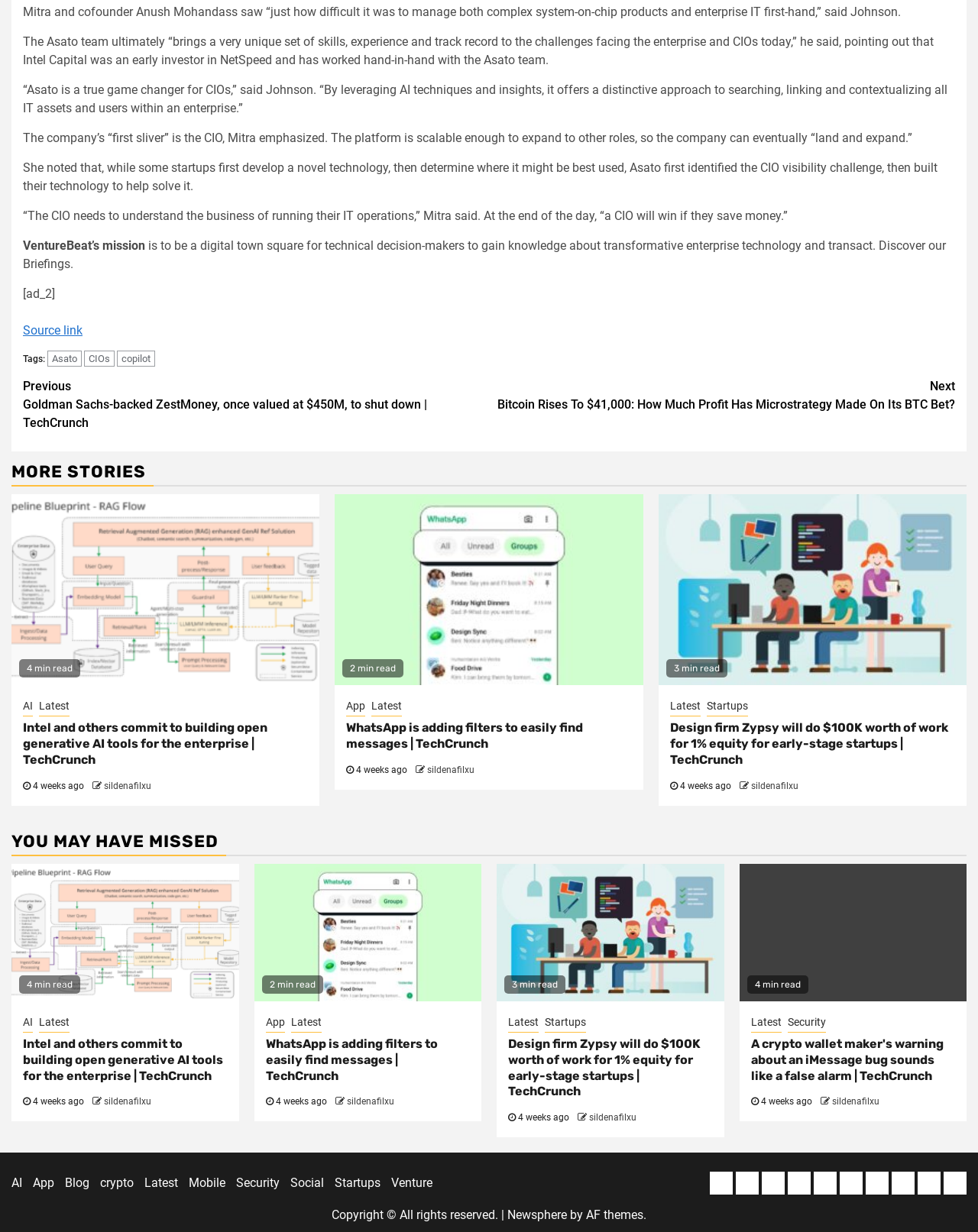Given the description of the UI element: "parent_node: 2 min read", predict the bounding box coordinates in the form of [left, top, right, bottom], with each value being a float between 0 and 1.

[0.26, 0.701, 0.492, 0.813]